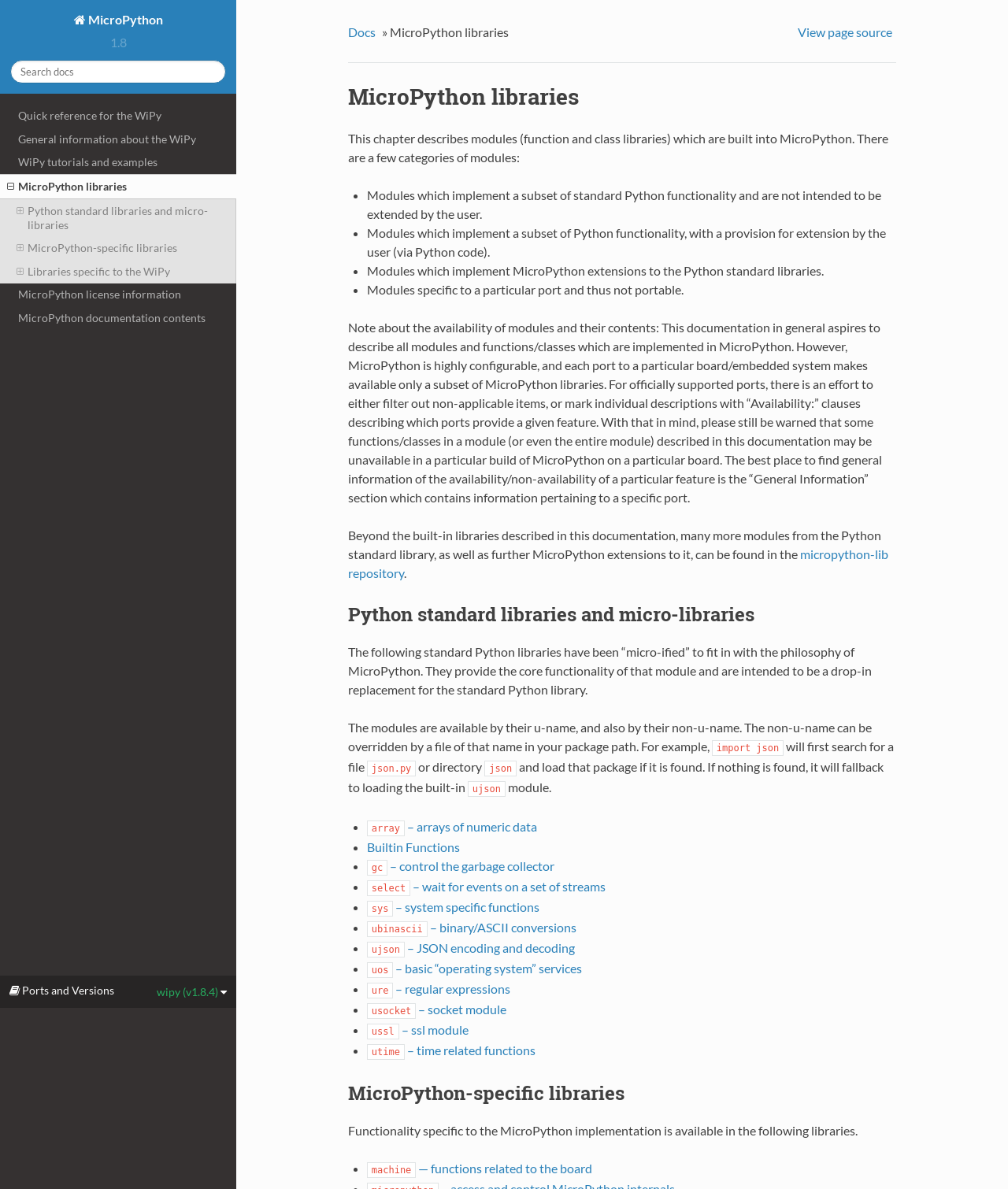How does MicroPython handle module names?
Refer to the screenshot and answer in one word or phrase.

U-name and non-u-name